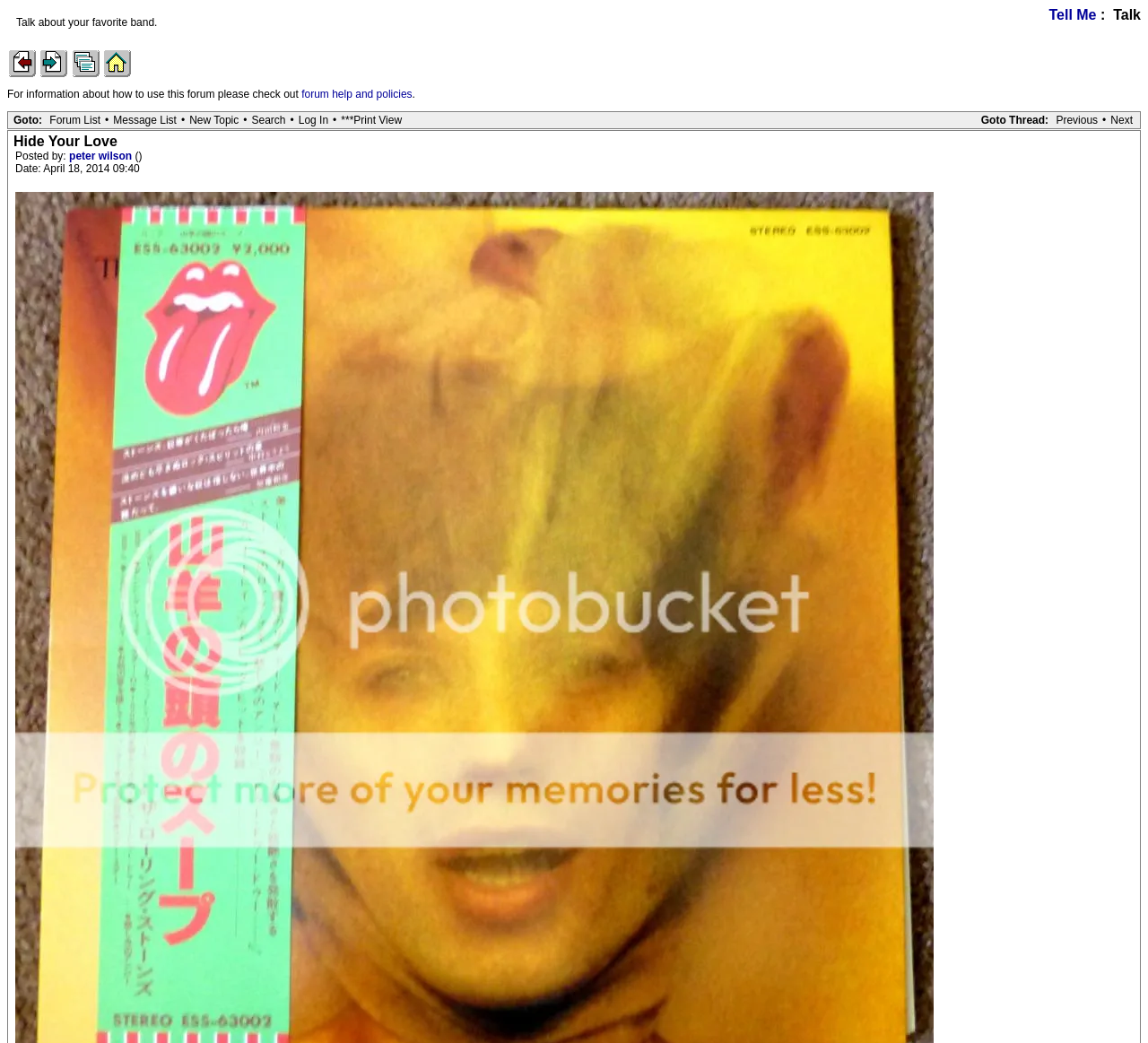Please indicate the bounding box coordinates of the element's region to be clicked to achieve the instruction: "Talk about your favorite band". Provide the coordinates as four float numbers between 0 and 1, i.e., [left, top, right, bottom].

[0.014, 0.015, 0.14, 0.028]